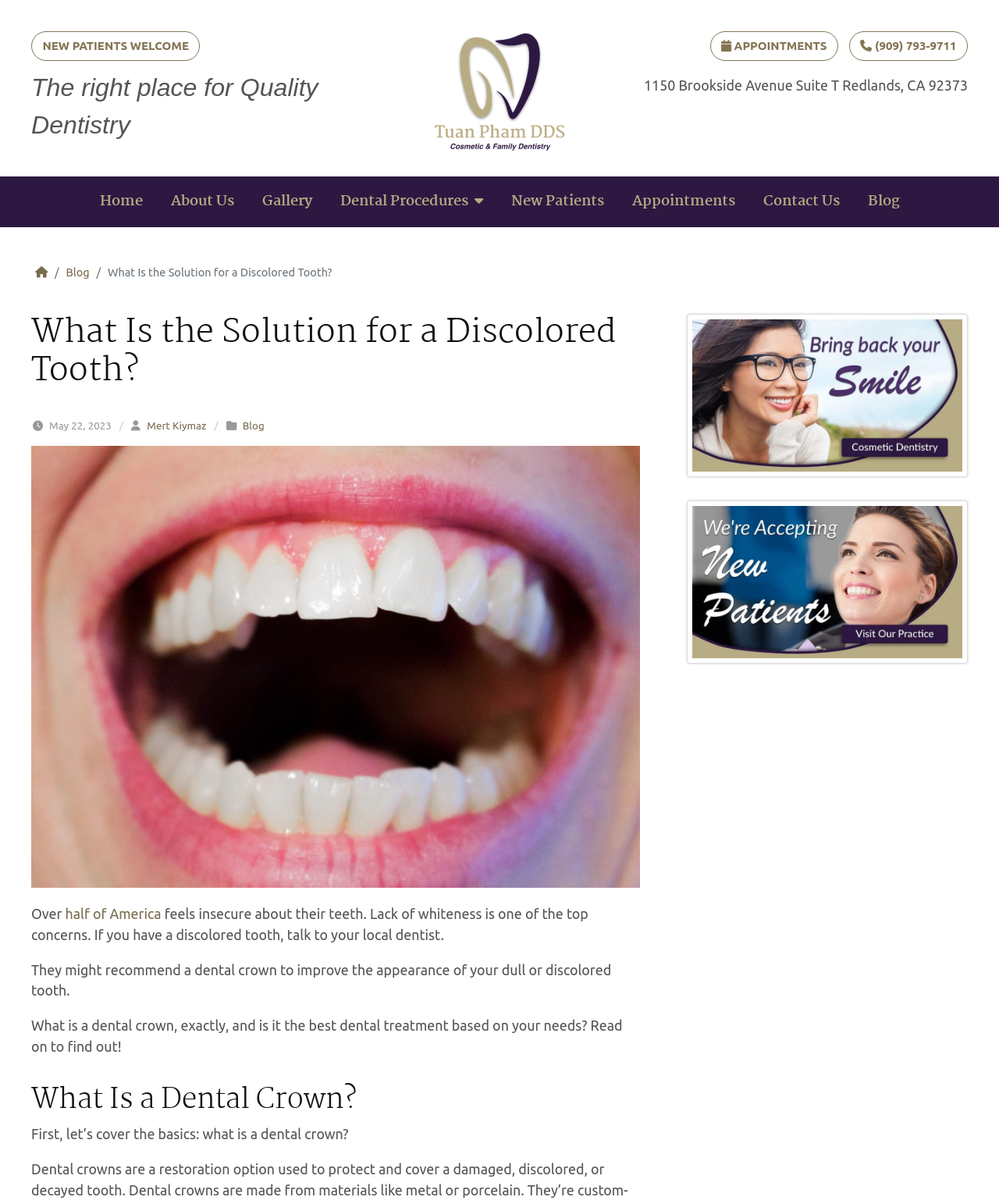What is the purpose of a dental crown?
Examine the webpage screenshot and provide an in-depth answer to the question.

I found the answer by looking at the main content area, where I saw a static text element with the text 'They might recommend a dental crown to improve the appearance of your dull or discolored tooth'.